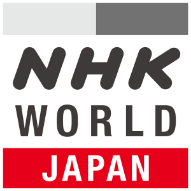Please answer the following question using a single word or phrase: What is the purpose of NHK WORLD JAPAN according to the logo's design?

to deliver news and cultural programming